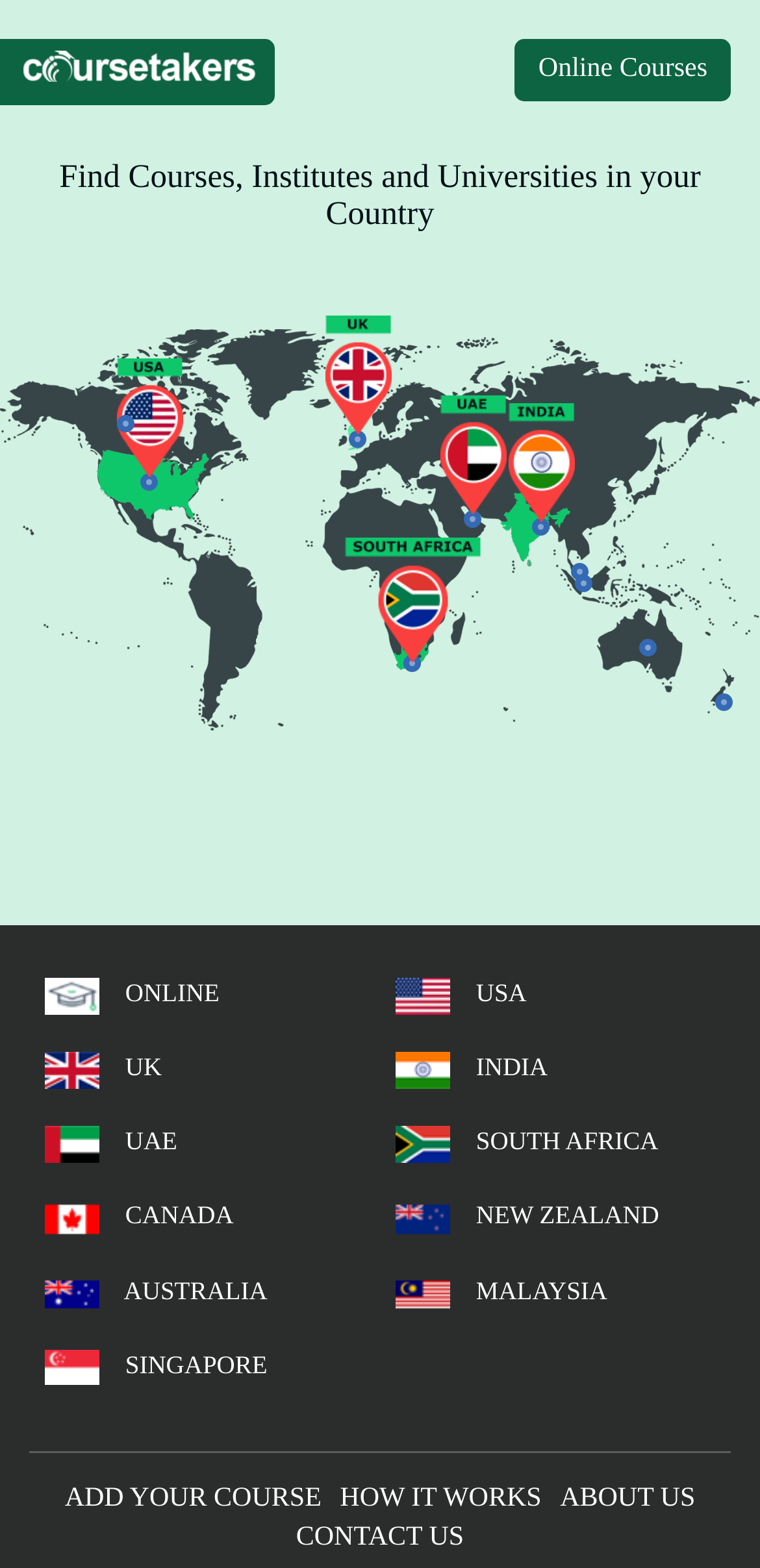Can you find the bounding box coordinates for the element to click on to achieve the instruction: "Click the Coursetakers.com Logo"?

[0.0, 0.025, 0.363, 0.067]